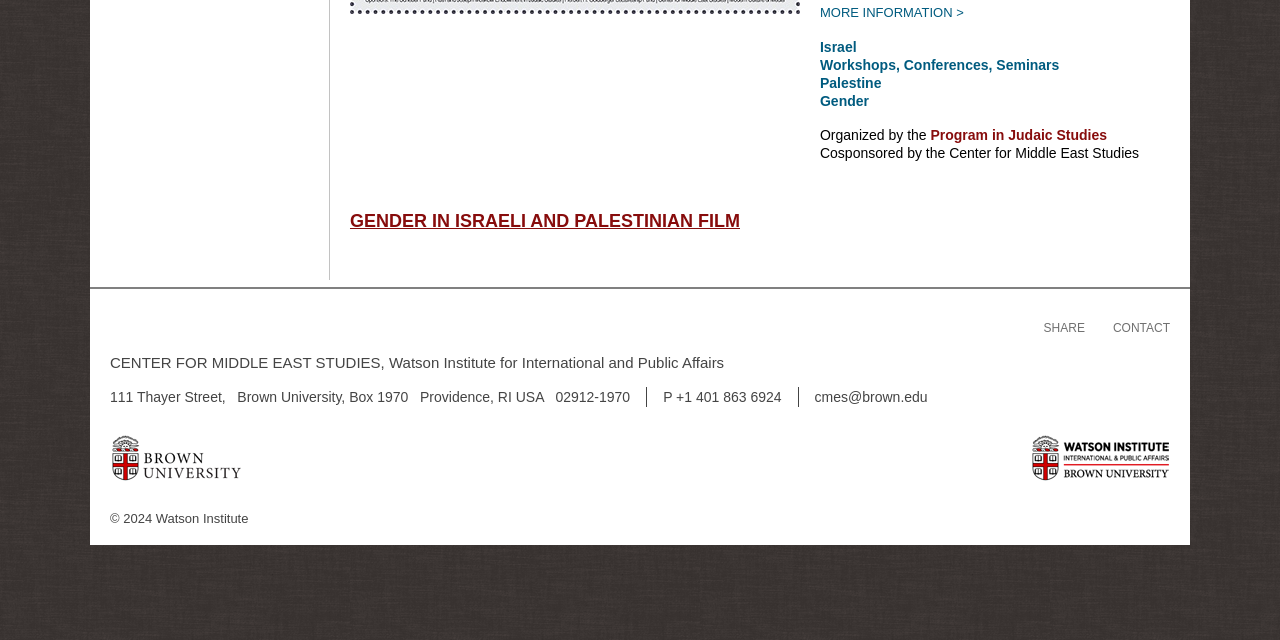Based on the description "CENTER FOR MIDDLE EAST STUDIES", find the bounding box of the specified UI element.

[0.086, 0.553, 0.297, 0.58]